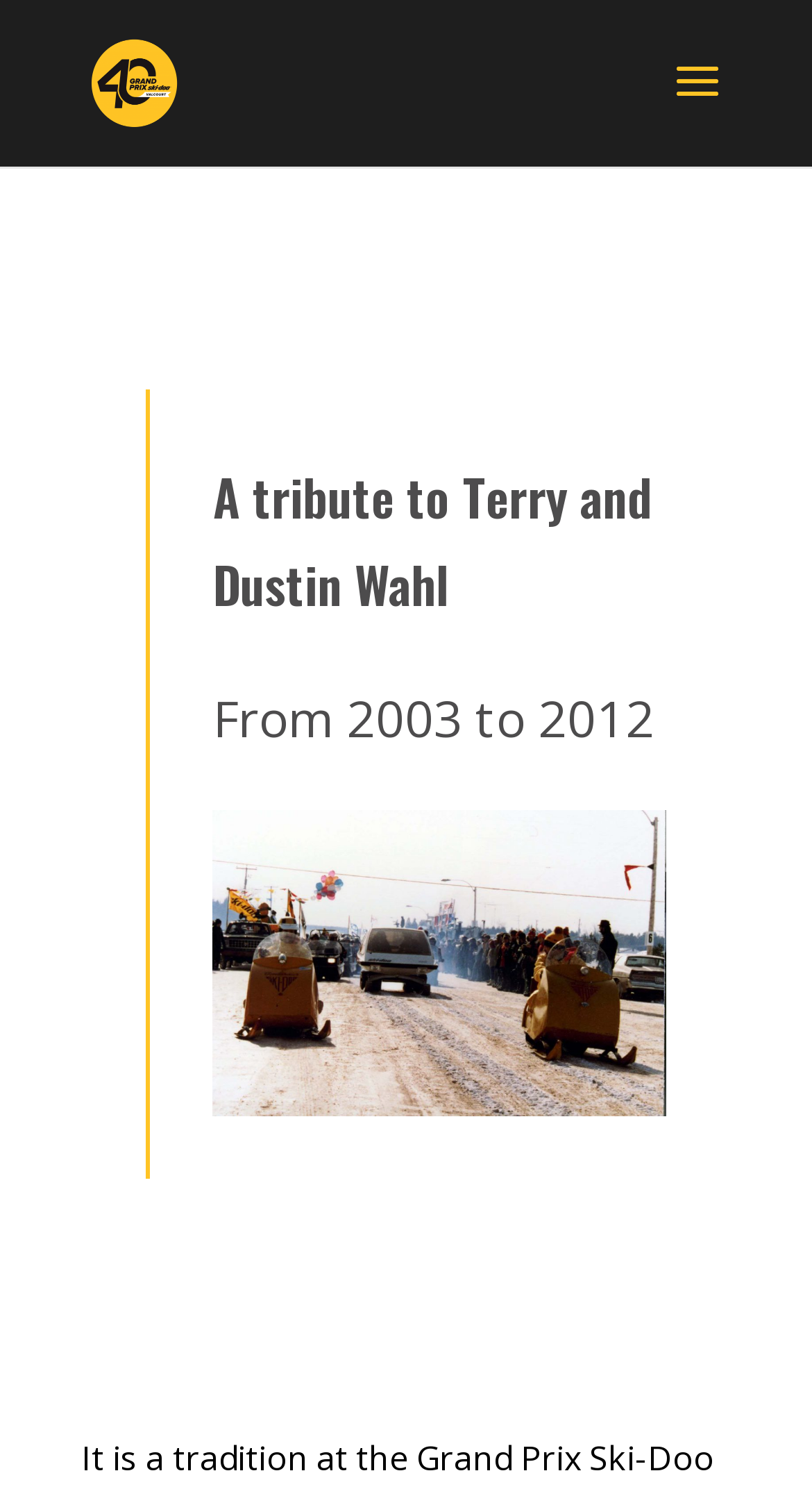Who is being tributed?
Please give a detailed and elaborate explanation in response to the question.

The StaticText element 'A tribute to Terry and Dustin Wahl' indicates that the webpage is a tribute to Terry and Dustin Wahl, which suggests that they are the ones being honored or remembered.